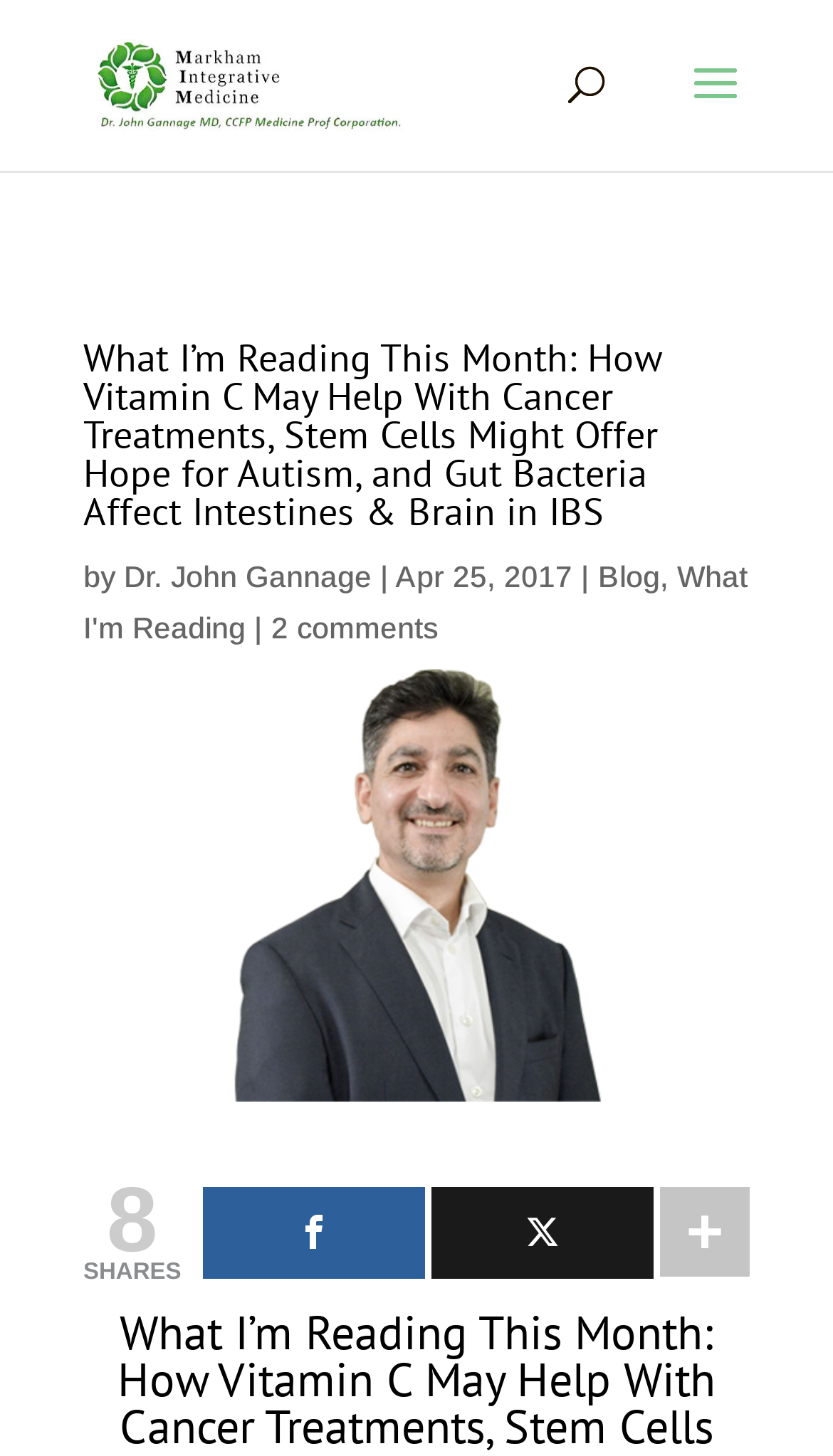Determine the bounding box coordinates of the region that needs to be clicked to achieve the task: "search for something".

[0.5, 0.0, 0.9, 0.001]